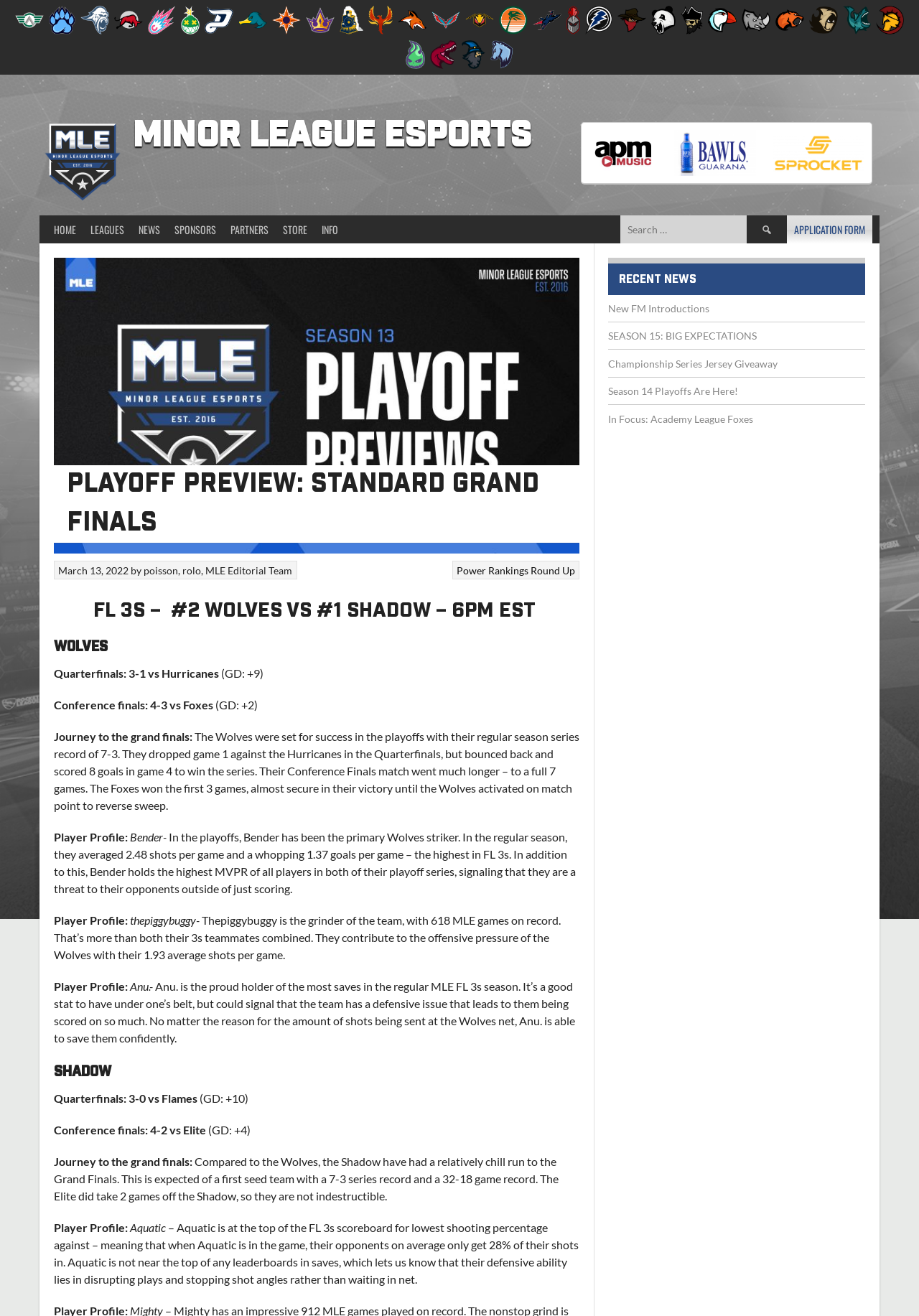Please find and provide the title of the webpage.

MINOR LEAGUE ESPORTS